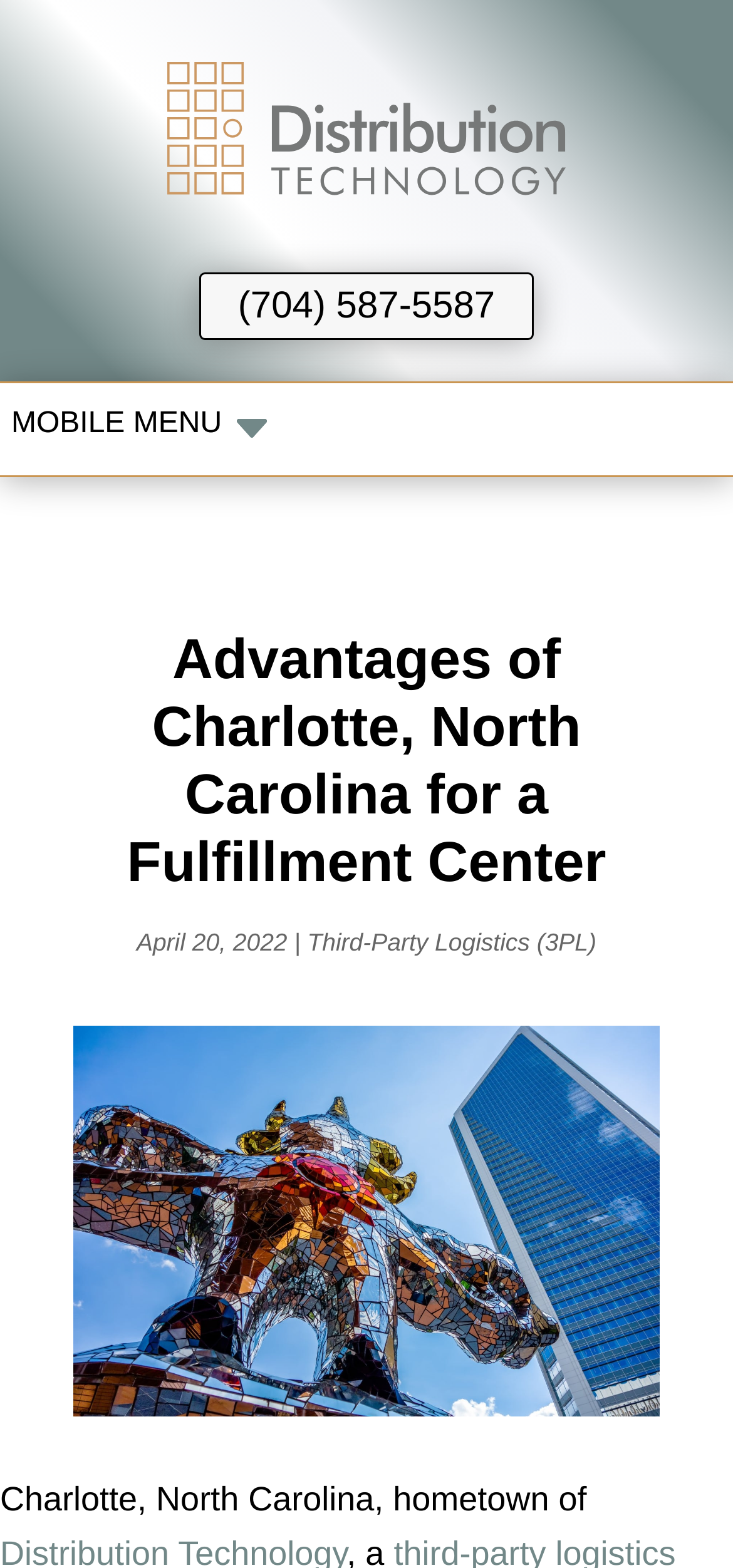Reply to the question with a brief word or phrase: What is the phone number on the webpage?

(704) 587-5587